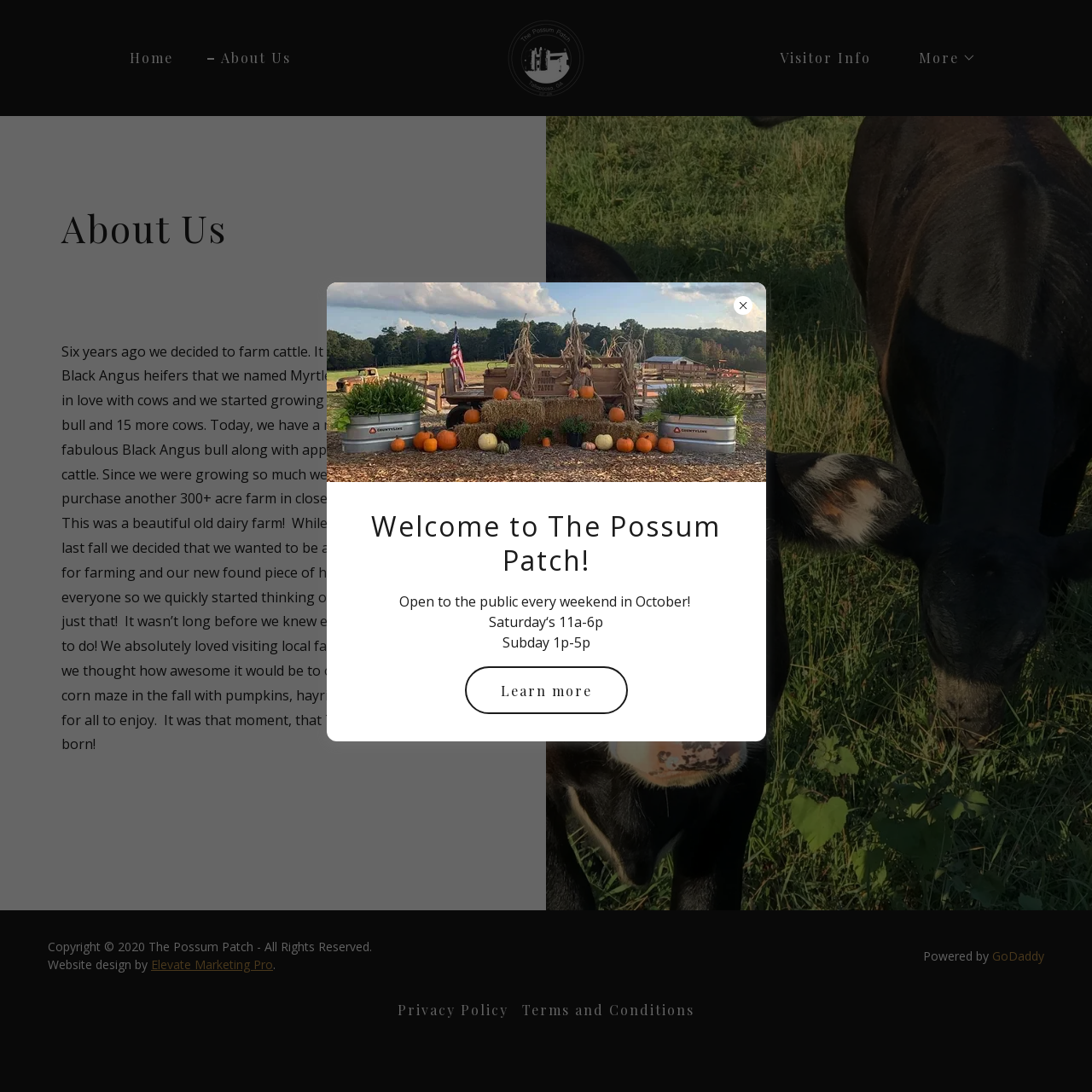Please provide a comprehensive response to the question below by analyzing the image: 
What is the operating schedule on Sundays?

I found the answer by reading the StaticText element with the text 'Subday 1p-5p'. This text is located in the dialog section, which suggests it is related to the operating schedule.